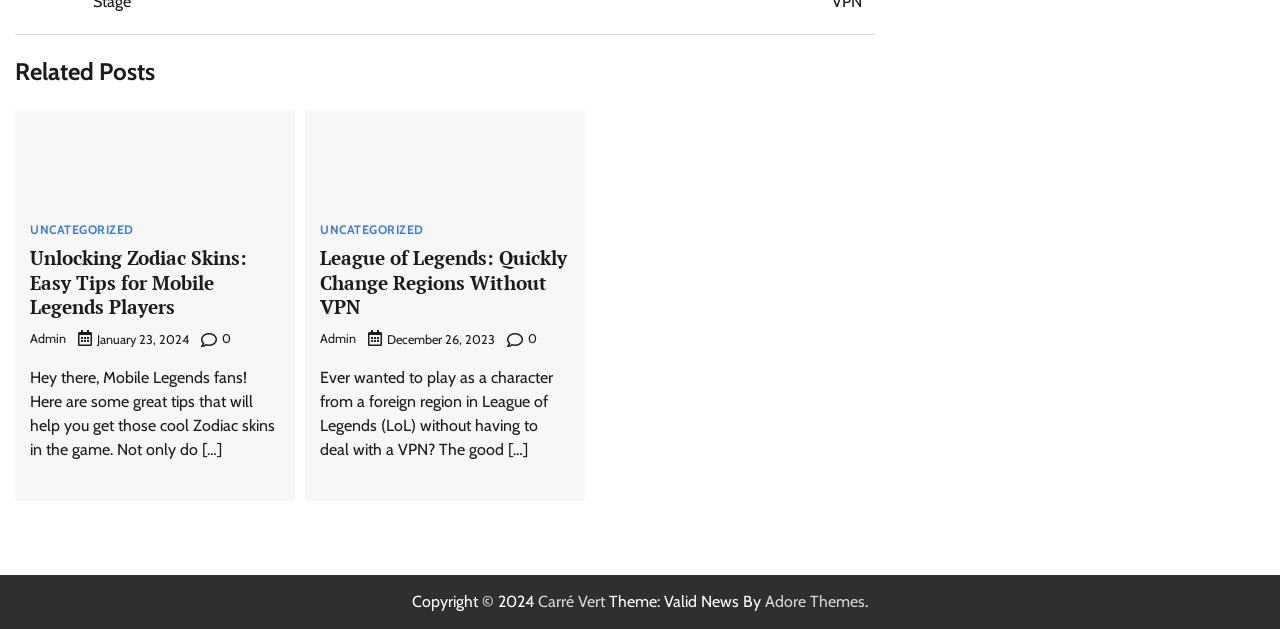What is the copyright year of the website?
Please provide a single word or phrase as your answer based on the screenshot.

2024